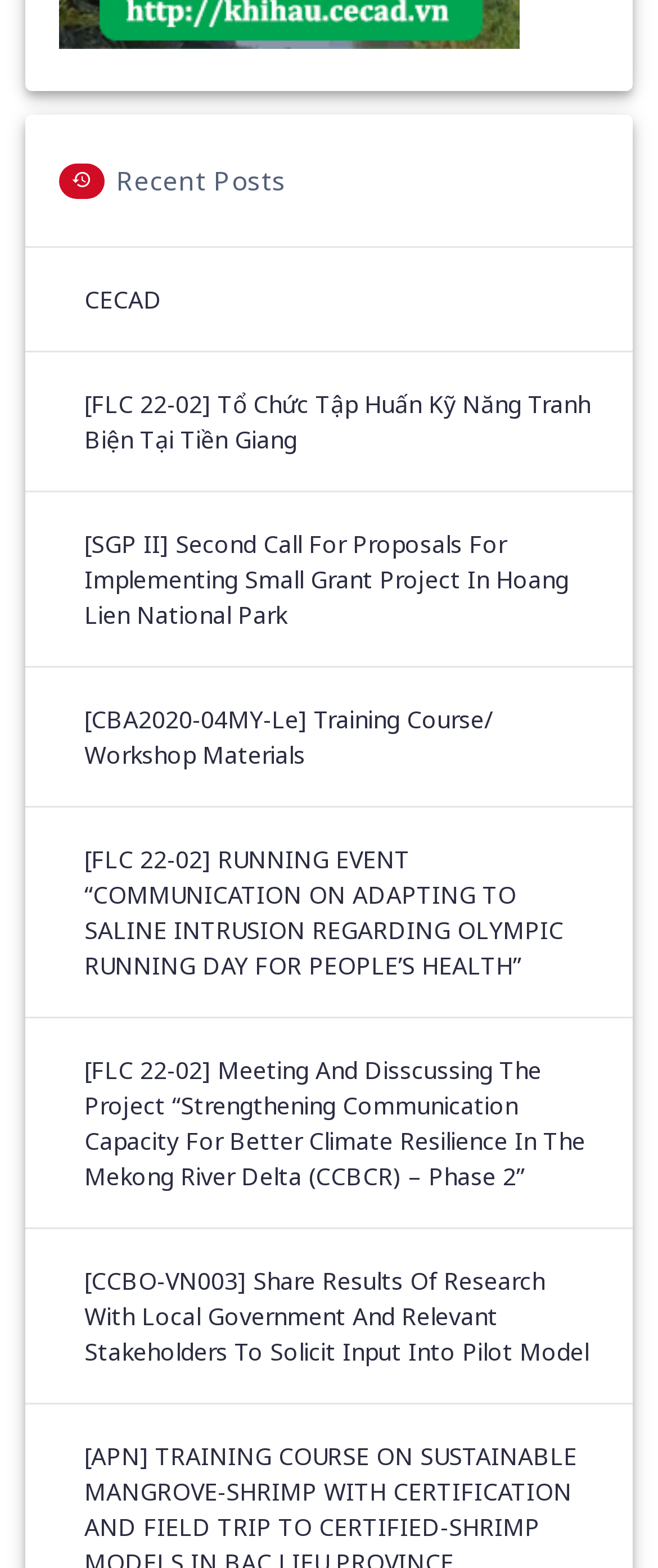Find the bounding box coordinates for the HTML element described as: "CECAD". The coordinates should consist of four float values between 0 and 1, i.e., [left, top, right, bottom].

[0.128, 0.18, 0.246, 0.202]